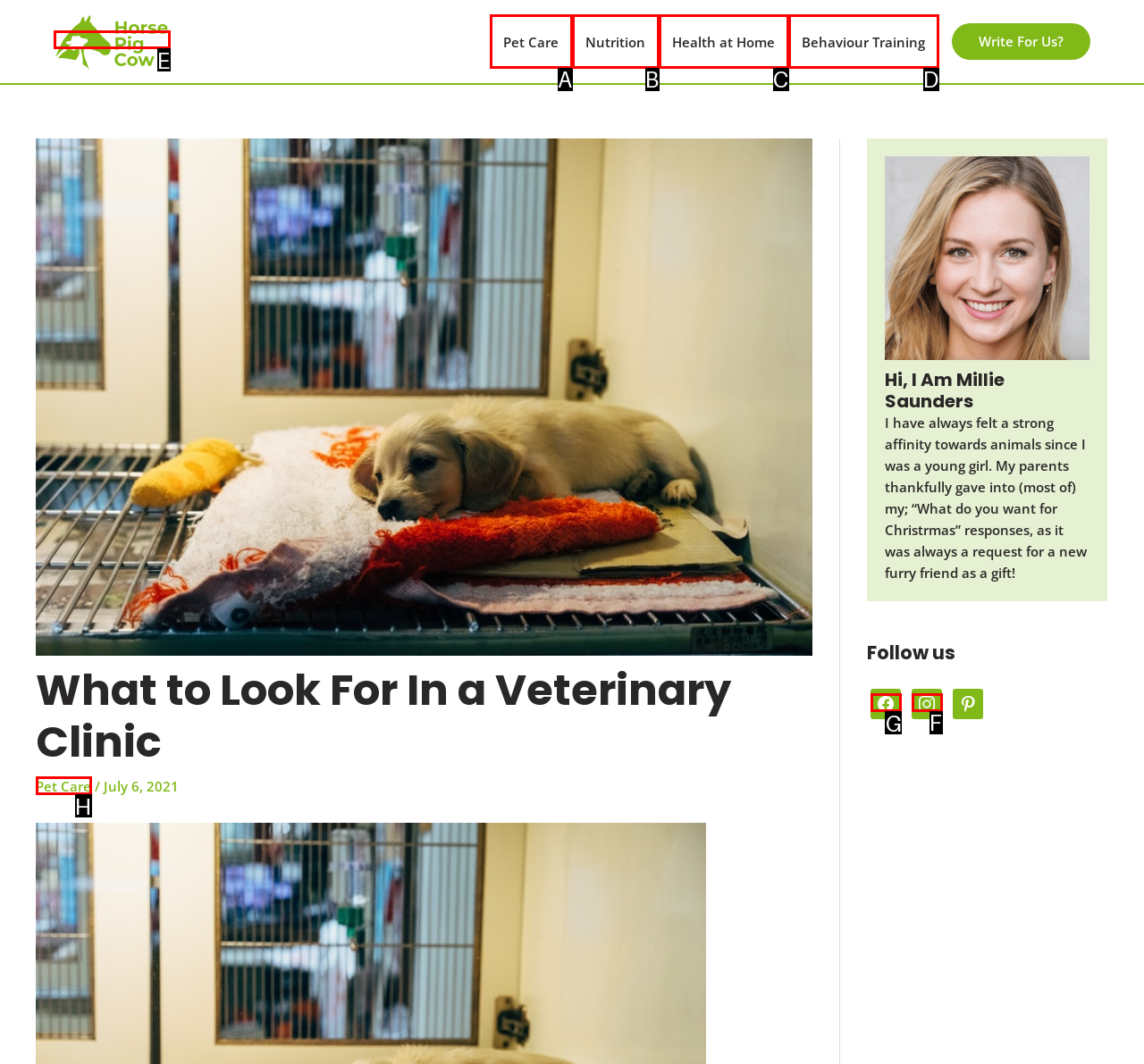Determine which option you need to click to execute the following task: Follow on Facebook. Provide your answer as a single letter.

G